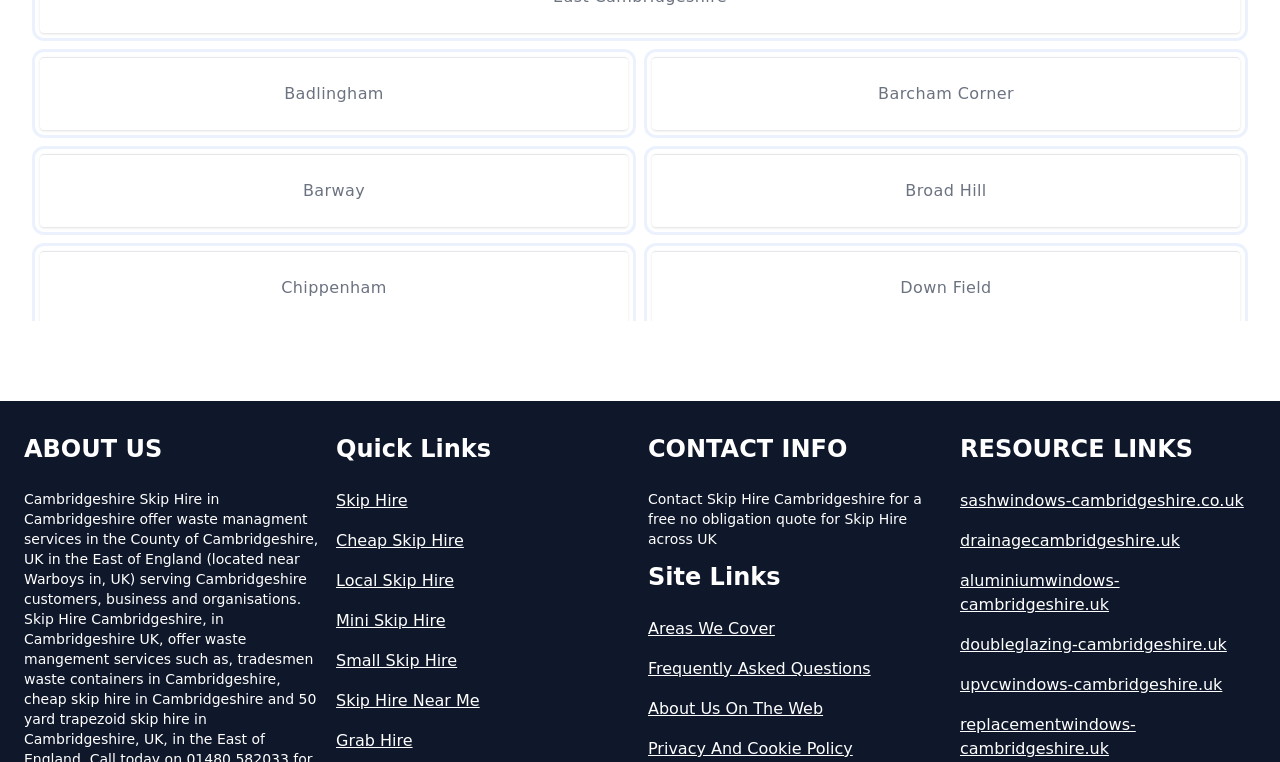Determine the bounding box coordinates of the clickable region to execute the instruction: "Get a free quote from 'Contact Skip Hire Cambridgeshire'". The coordinates should be four float numbers between 0 and 1, denoted as [left, top, right, bottom].

[0.506, 0.644, 0.72, 0.718]